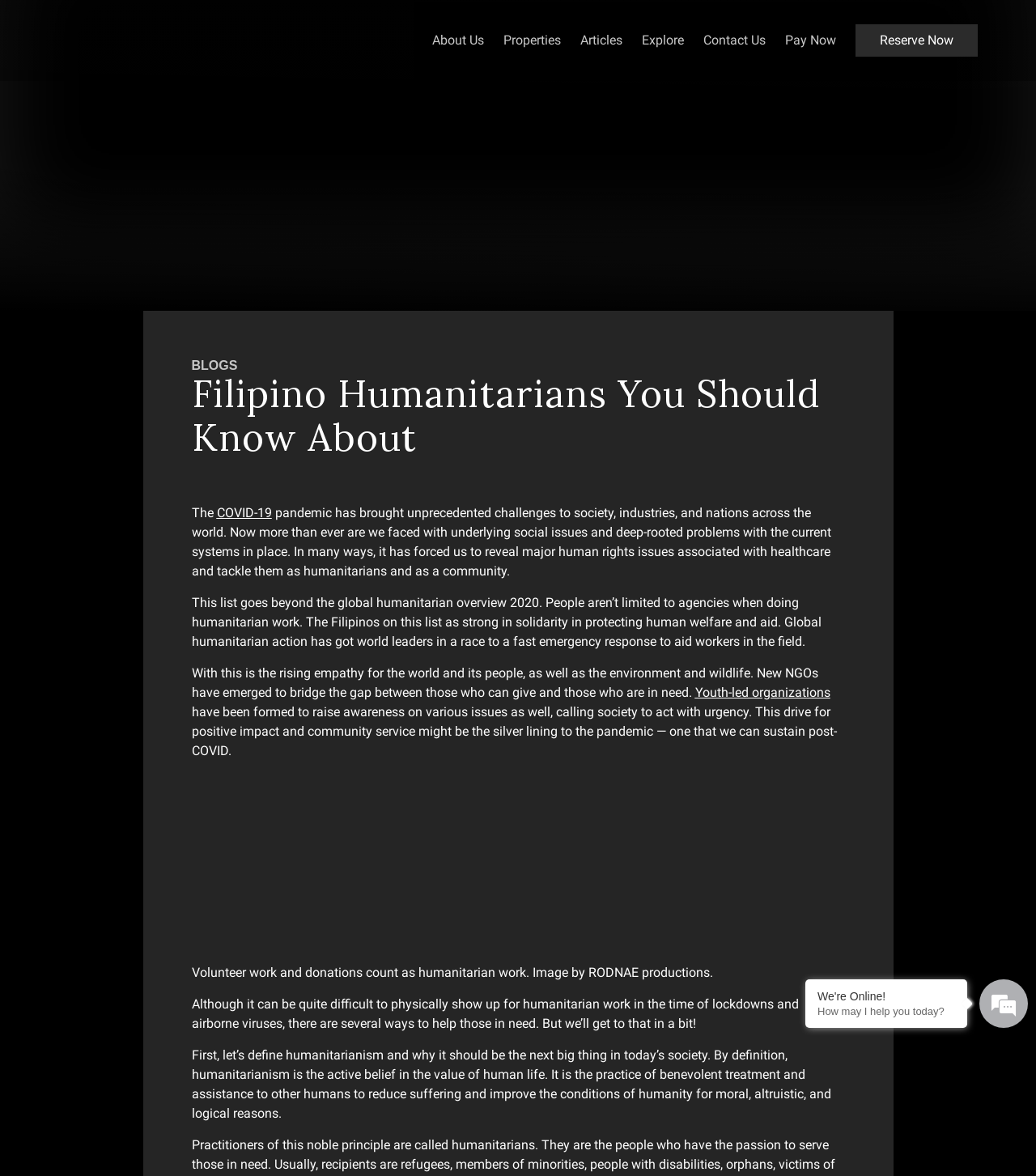Locate and extract the headline of this webpage.

Filipino Humanitarians You Should Know About